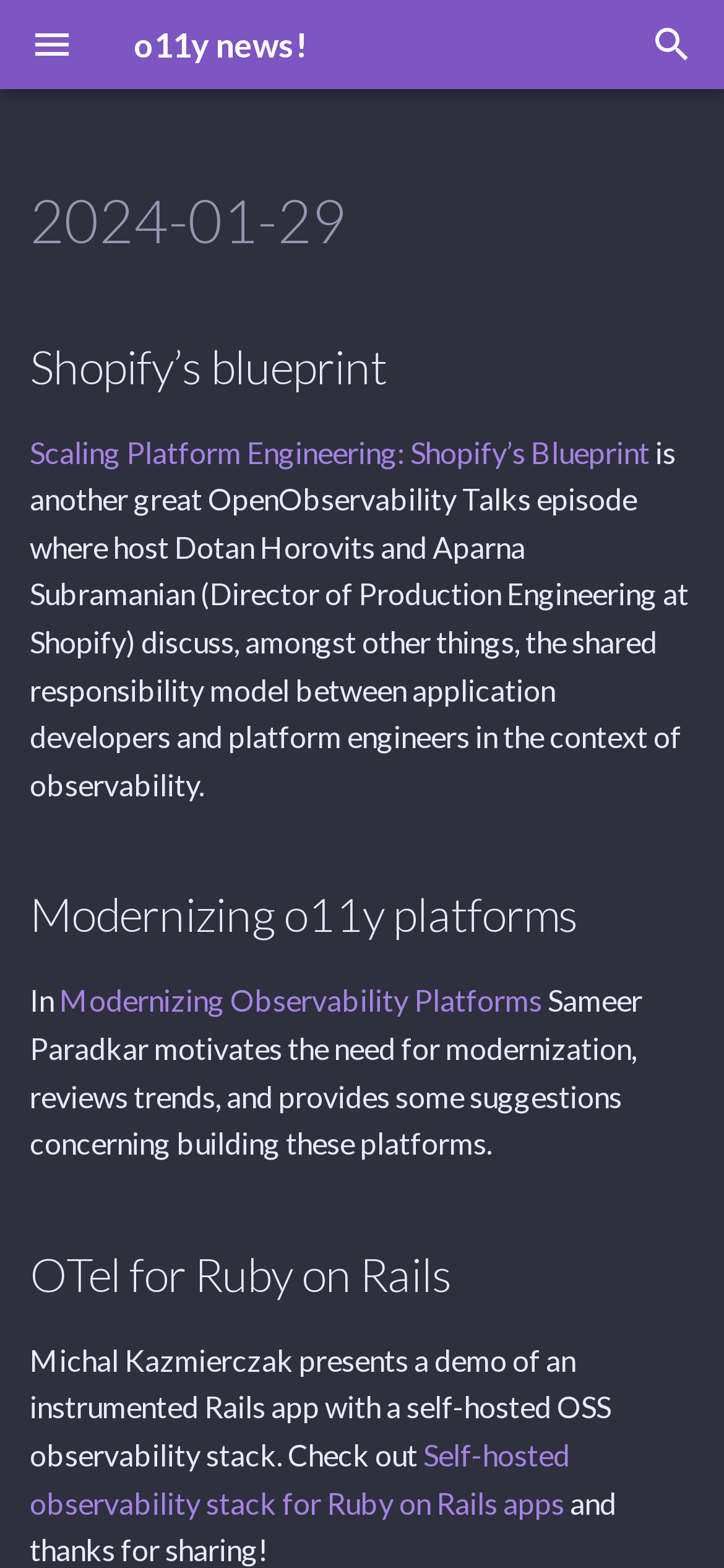Please locate the bounding box coordinates of the element's region that needs to be clicked to follow the instruction: "Check 'Speedster Index'". The bounding box coordinates should be provided as four float numbers between 0 and 1, i.e., [left, top, right, bottom].

None